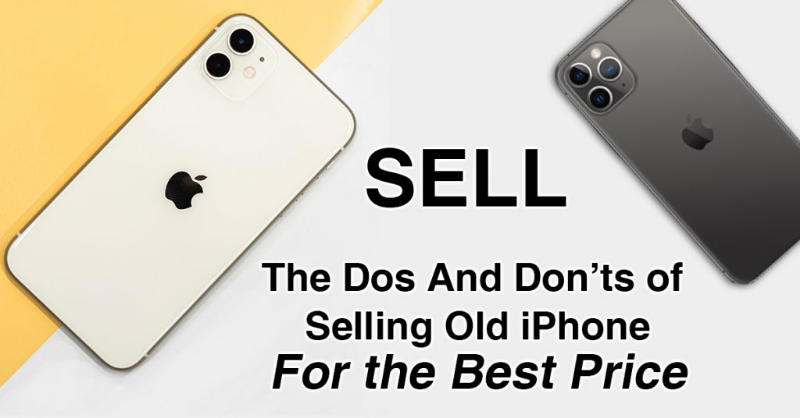Outline with detail what the image portrays.

The image prominently displays the word "SELL" in bold, emphasizing its focus on the resale of iPhones. Below this command, the caption reads, "The Dos And Don’ts of Selling Old iPhone For the Best Price," effectively summarizing the guidance provided in the accompanying article. Visually, two iPhone models are featured: a white iPhone 11 on the left and a black iPhone 11 Pro on the right, showcasing different styles and colors. The background features a blend of solid colors that enhances the overall aesthetic, creating a modern and appealing presentation aimed at encouraging users to resell their devices effectively.